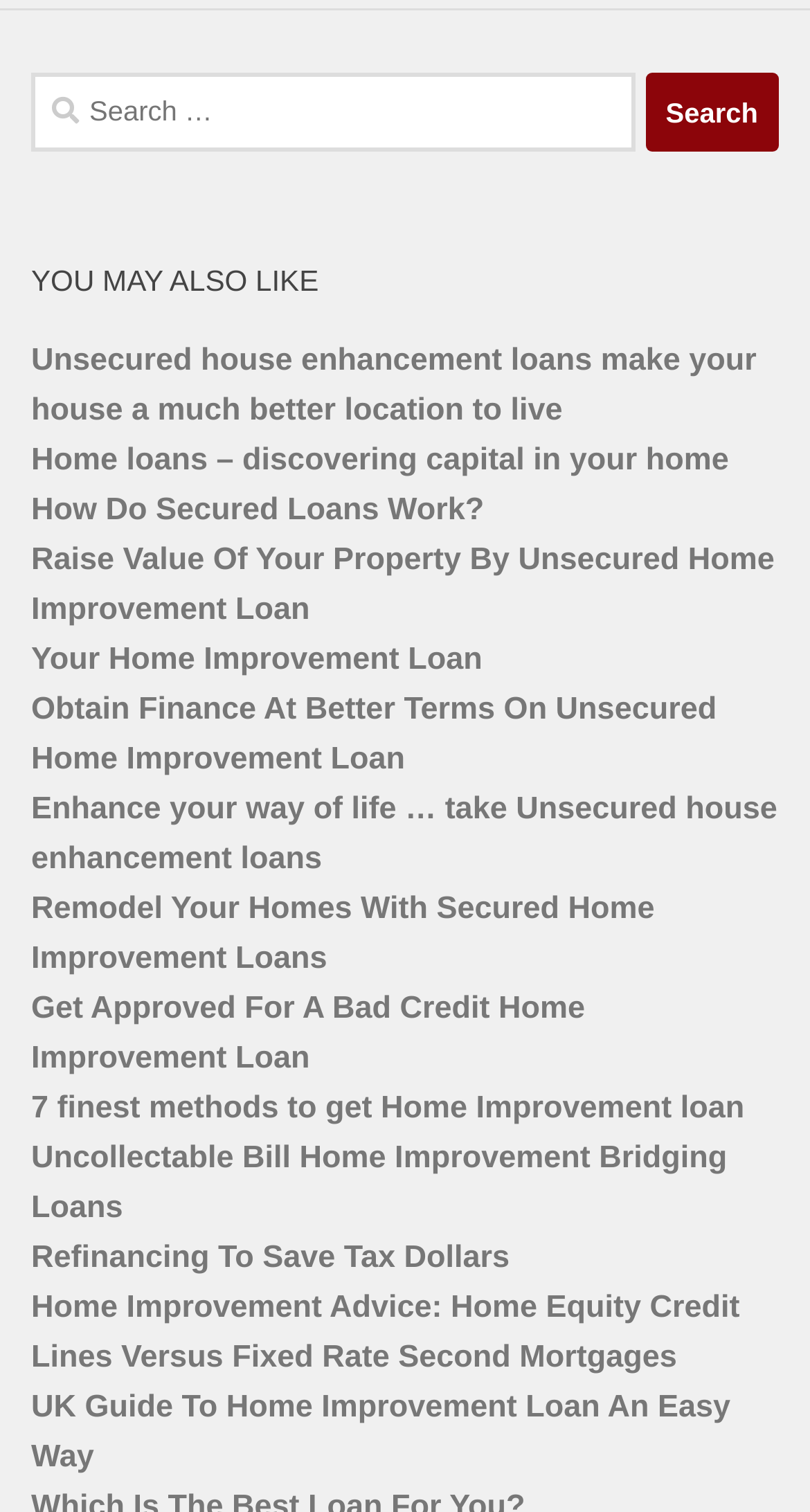With reference to the image, please provide a detailed answer to the following question: What is the layout of the search bar?

By examining the bounding box coordinates of the search bar elements, I can see that the 'Search for:' label and the search box are left-aligned, and the 'Search' button is also positioned to the right of the search box, indicating a left-aligned layout.